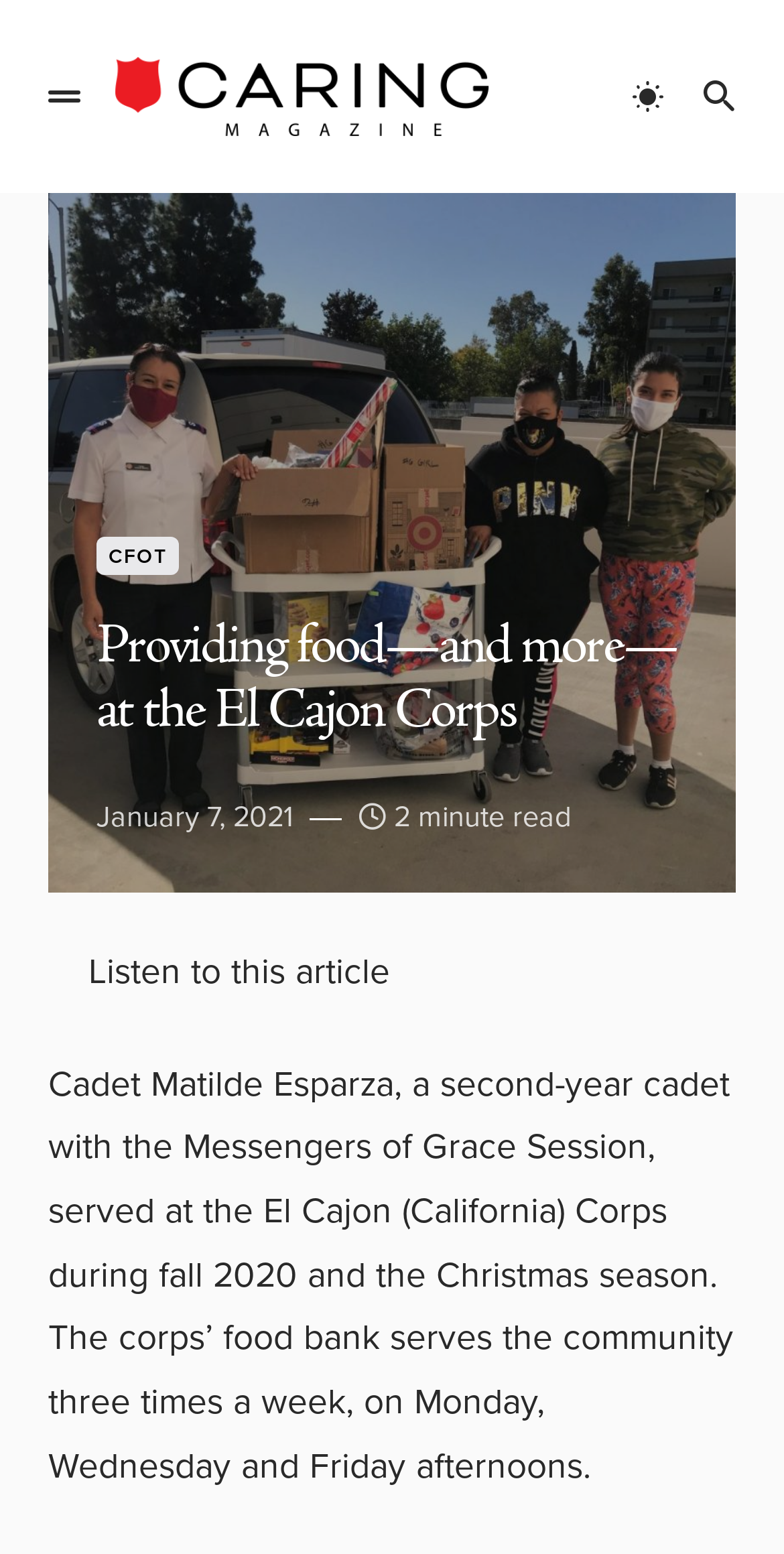How many times a week does the corps' food bank serve the community?
Answer the question based on the image using a single word or a brief phrase.

Three times